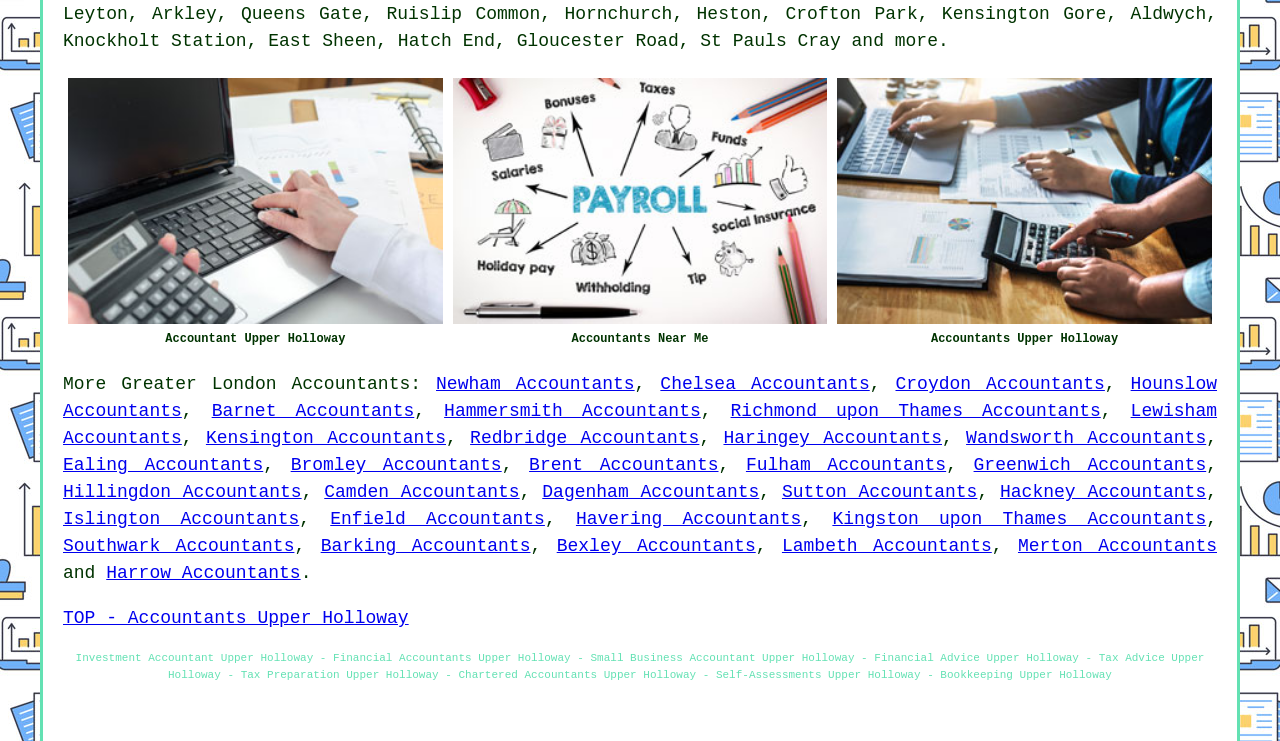What is the top accountant location?
Refer to the image and answer the question using a single word or phrase.

Accountants Upper Holloway